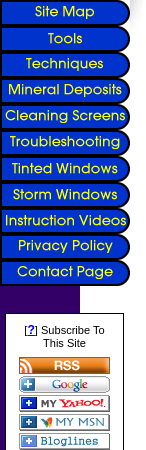Break down the image and provide a full description, noting any significant aspects.

The image features a vertical arrangement of several navigation links related to window cleaning, designed to provide users with quick access to a variety of resources and topics. Each link includes an adjacent icon for visual assistance, enhancing the user experience. The categories covered in this navigation bar include "Site Map," "Tools," "Techniques," "Mineral Deposits," "Cleaning Screens," "Troubleshooting," "Tinted Windows," "Storm Windows," "Instruction Videos," "Privacy Policy," and "Contact Page." 

Additionally, there is a subscription section where users can join the mailing list or follow the website through various platforms such as Google, Yahoo, MSN, and Bloglines, encouraging ongoing engagement with the content. The layout is user-friendly and visually organized, ensuring easy navigation for users seeking window cleaning tips and resources.